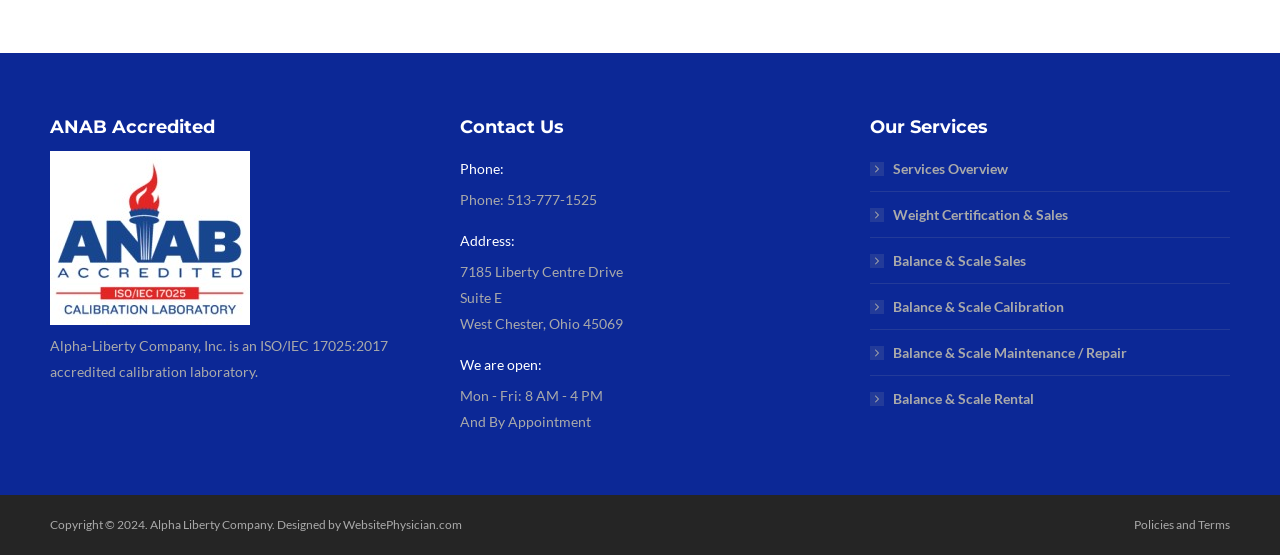Answer the following in one word or a short phrase: 
What is the phone number of Alpha-Liberty Company, Inc.?

513-777-1525